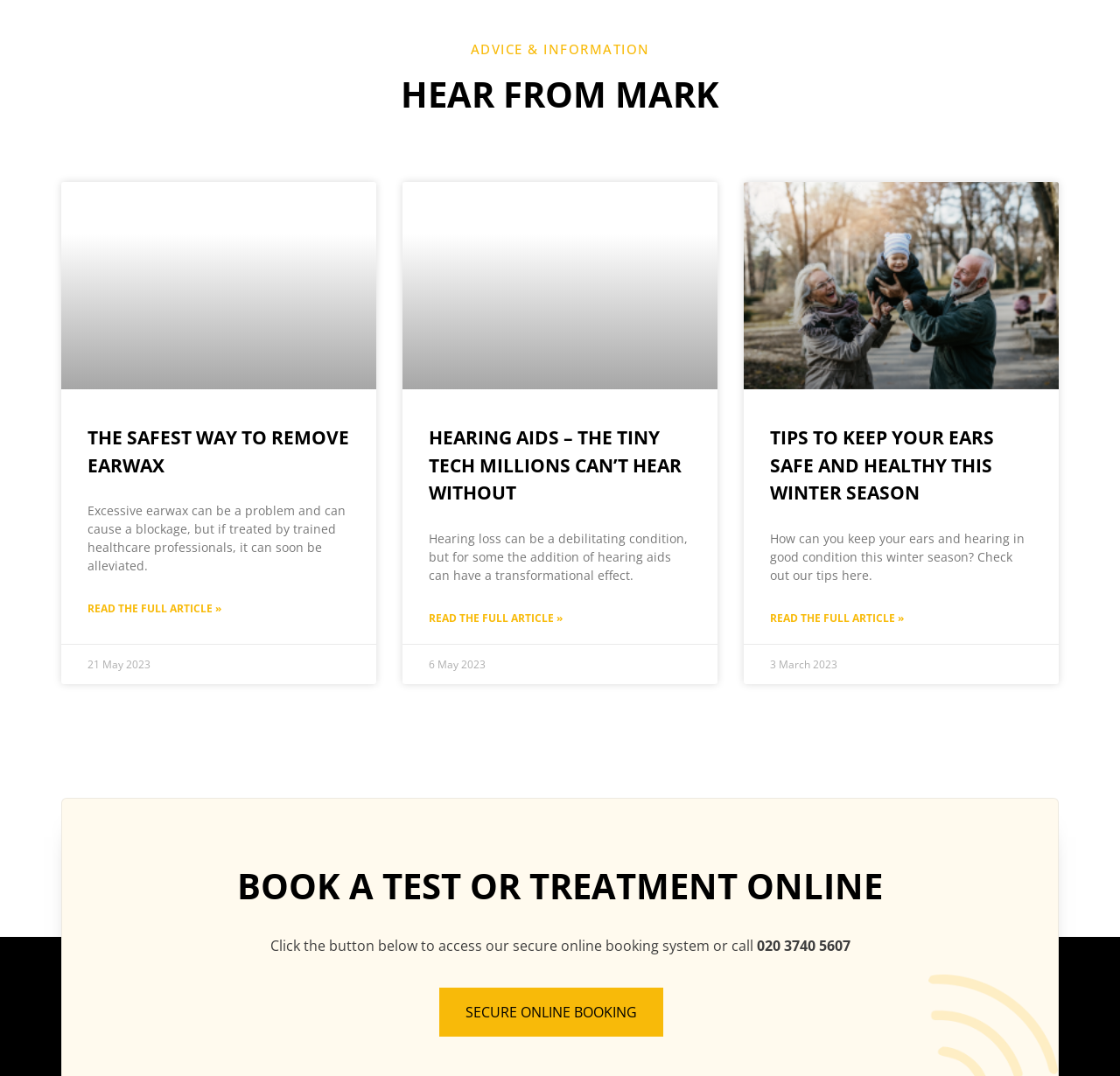Provide the bounding box coordinates for the specified HTML element described in this description: "SECURE ONLINE BOOKING". The coordinates should be four float numbers ranging from 0 to 1, in the format [left, top, right, bottom].

[0.392, 0.918, 0.592, 0.963]